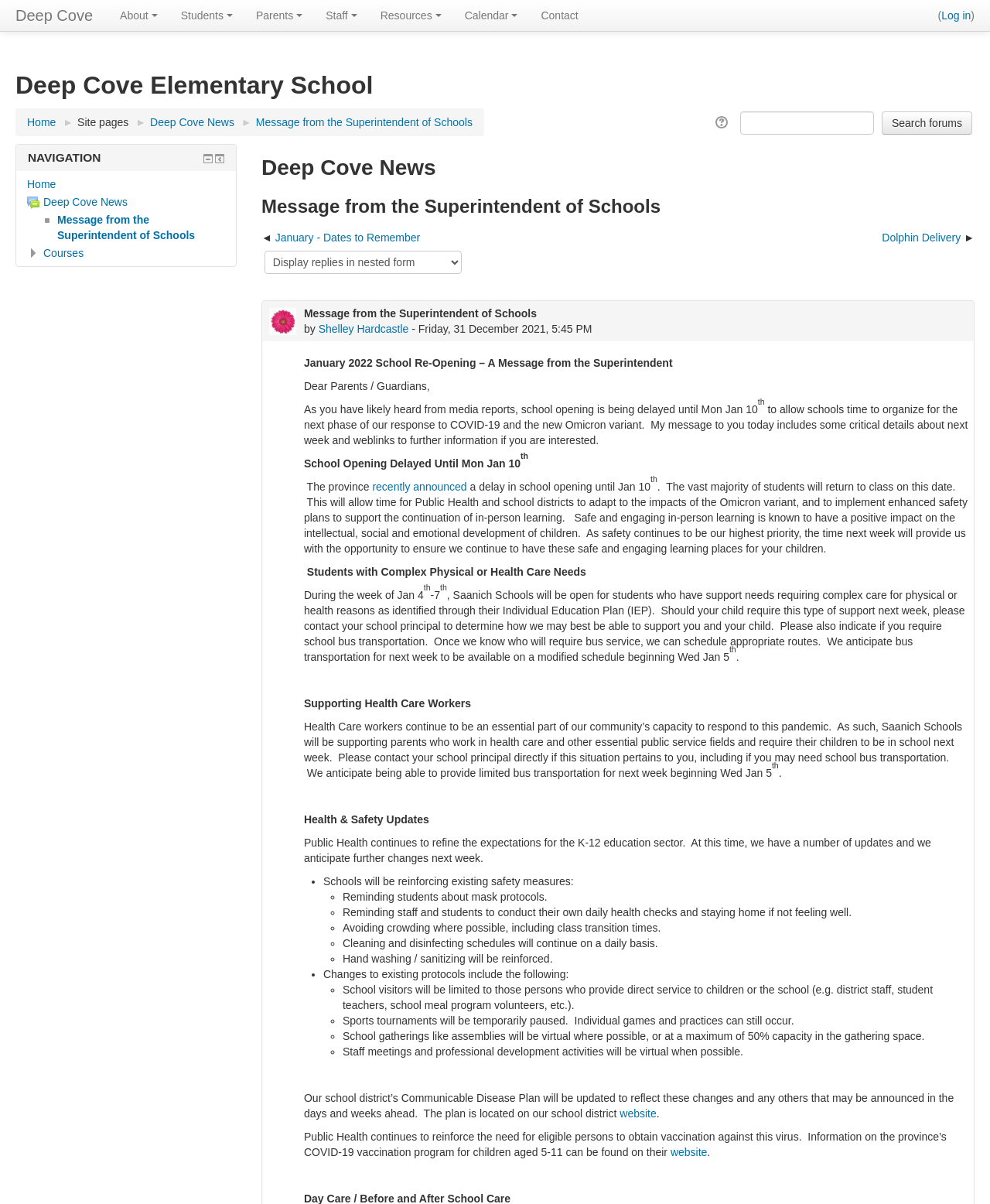Please specify the bounding box coordinates of the area that should be clicked to accomplish the following instruction: "Click on the 'Help with Search' button". The coordinates should consist of four float numbers between 0 and 1, i.e., [left, top, right, bottom].

[0.72, 0.096, 0.74, 0.106]